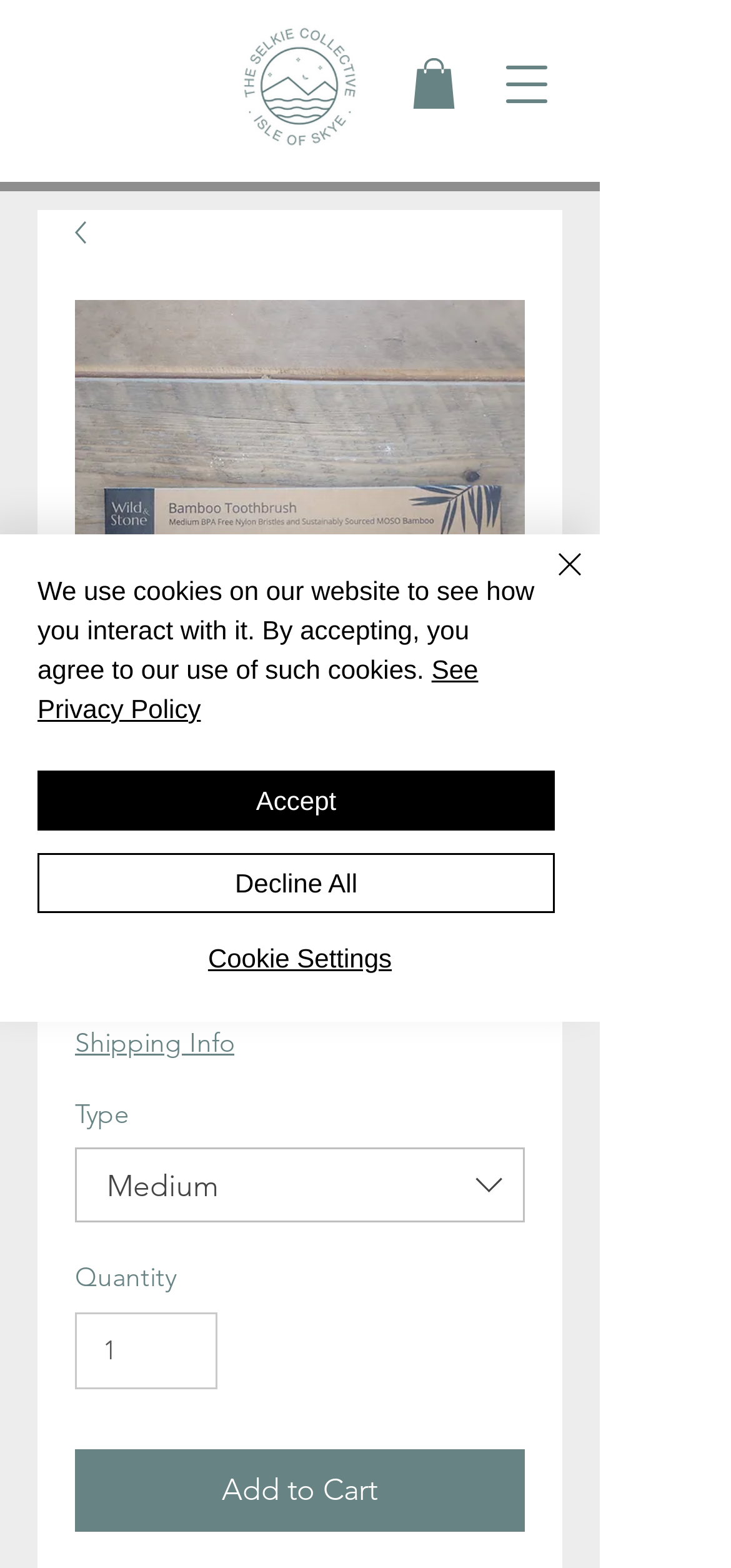Please identify the bounding box coordinates of the clickable area that will fulfill the following instruction: "Add to cart". The coordinates should be in the format of four float numbers between 0 and 1, i.e., [left, top, right, bottom].

[0.103, 0.924, 0.718, 0.976]